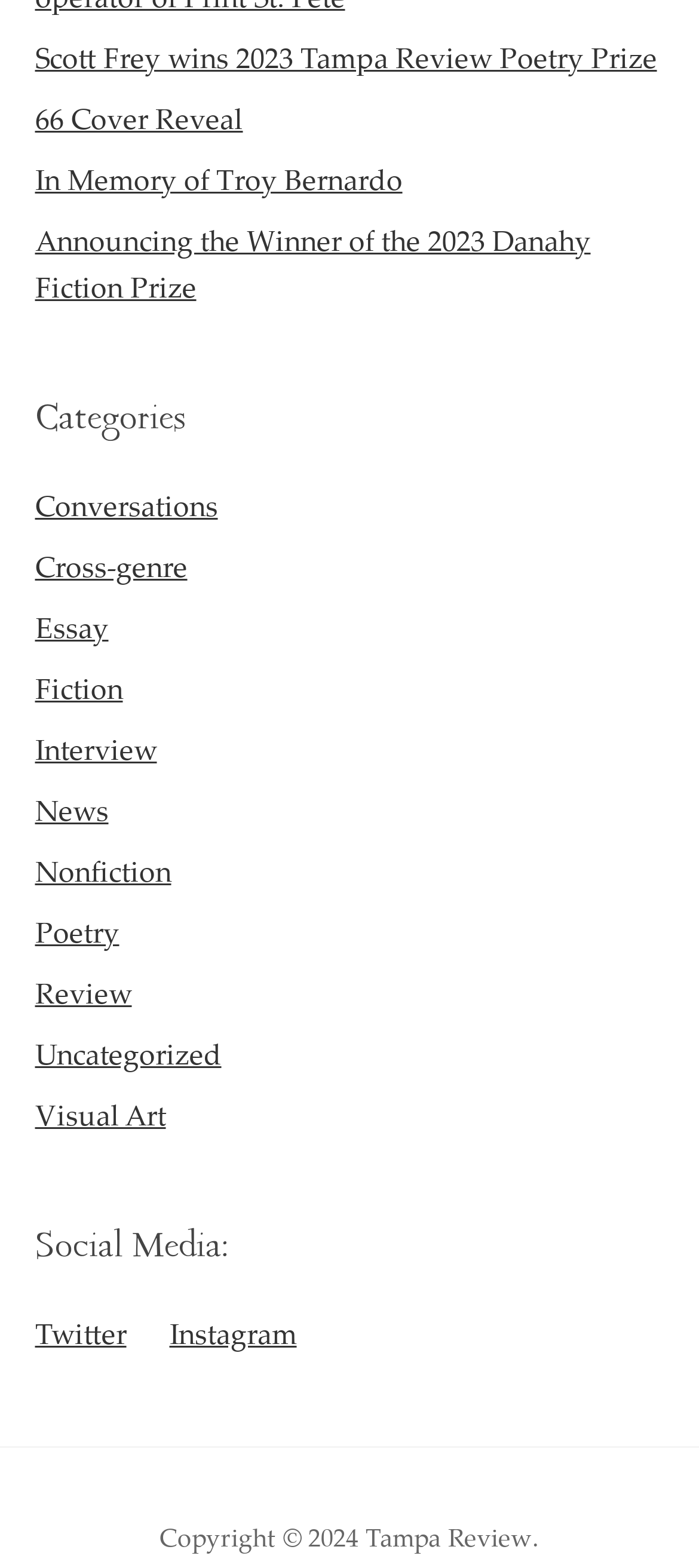What is the copyright year of the website?
Use the information from the screenshot to give a comprehensive response to the question.

At the bottom of the webpage, I found a static text element that reads 'Copyright © 2024 Tampa Review.', indicating that the website's copyright year is 2024.